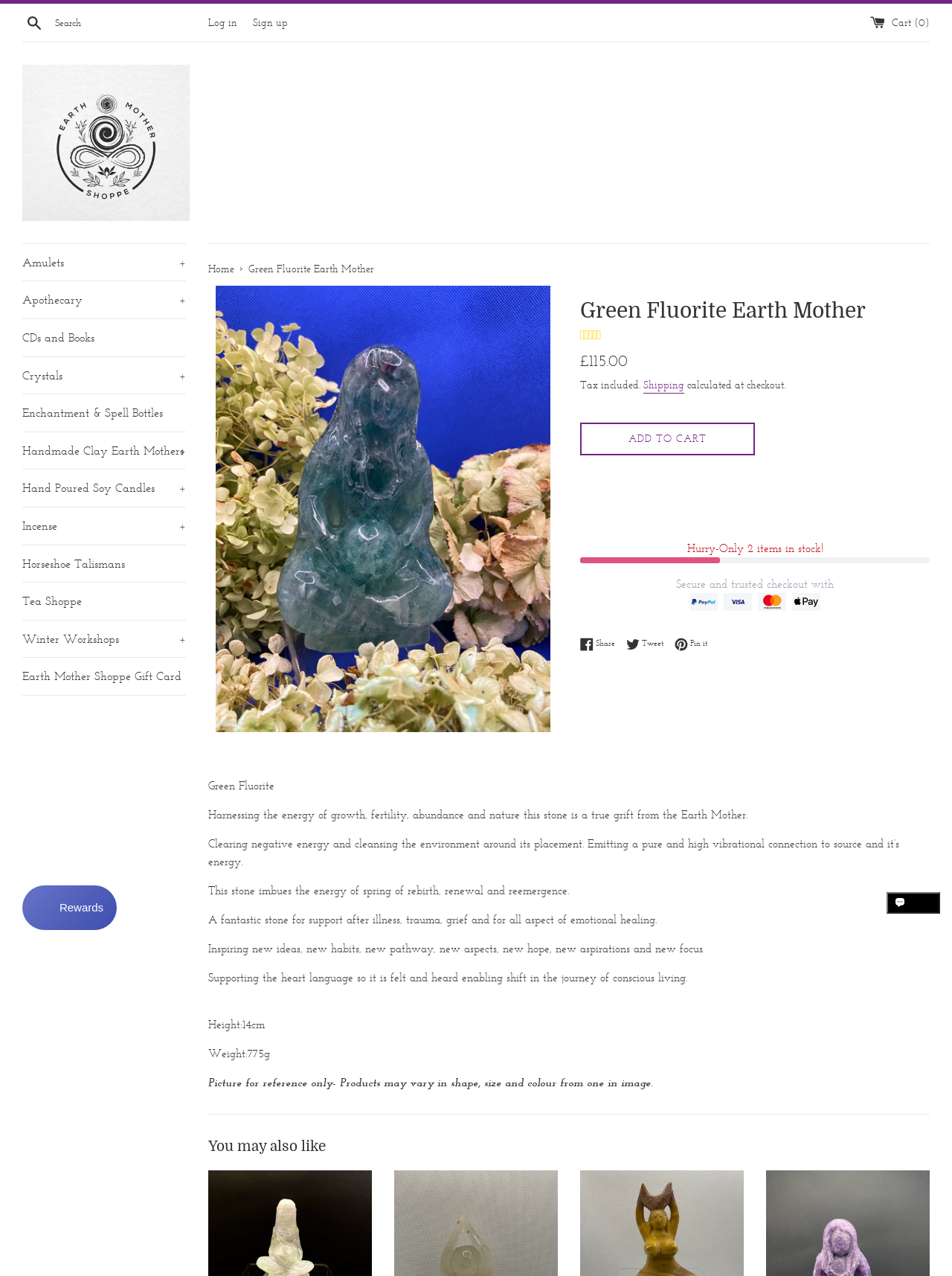By analyzing the image, answer the following question with a detailed response: What is the purpose of the Green Fluorite Earth Mother?

The purpose of the Green Fluorite Earth Mother can be inferred from the product description, which states that it 'Clearing negative energy and cleansing the environment around its placement' and is 'A fantastic stone for support after illness, trauma, grief and for all aspect of emotional healing'.